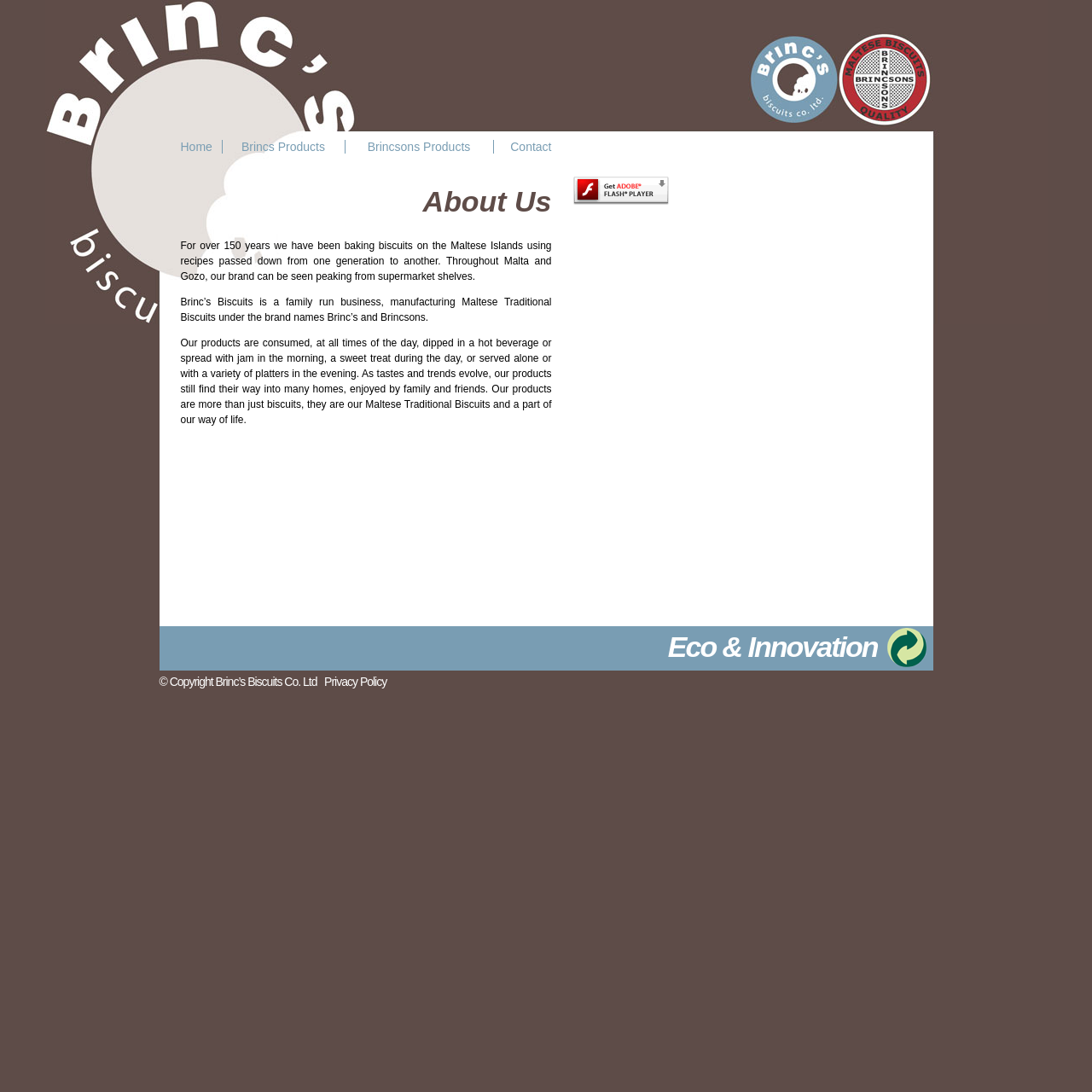What is the name of the company? Look at the image and give a one-word or short phrase answer.

Brinc's Biscuits Co. Ltd